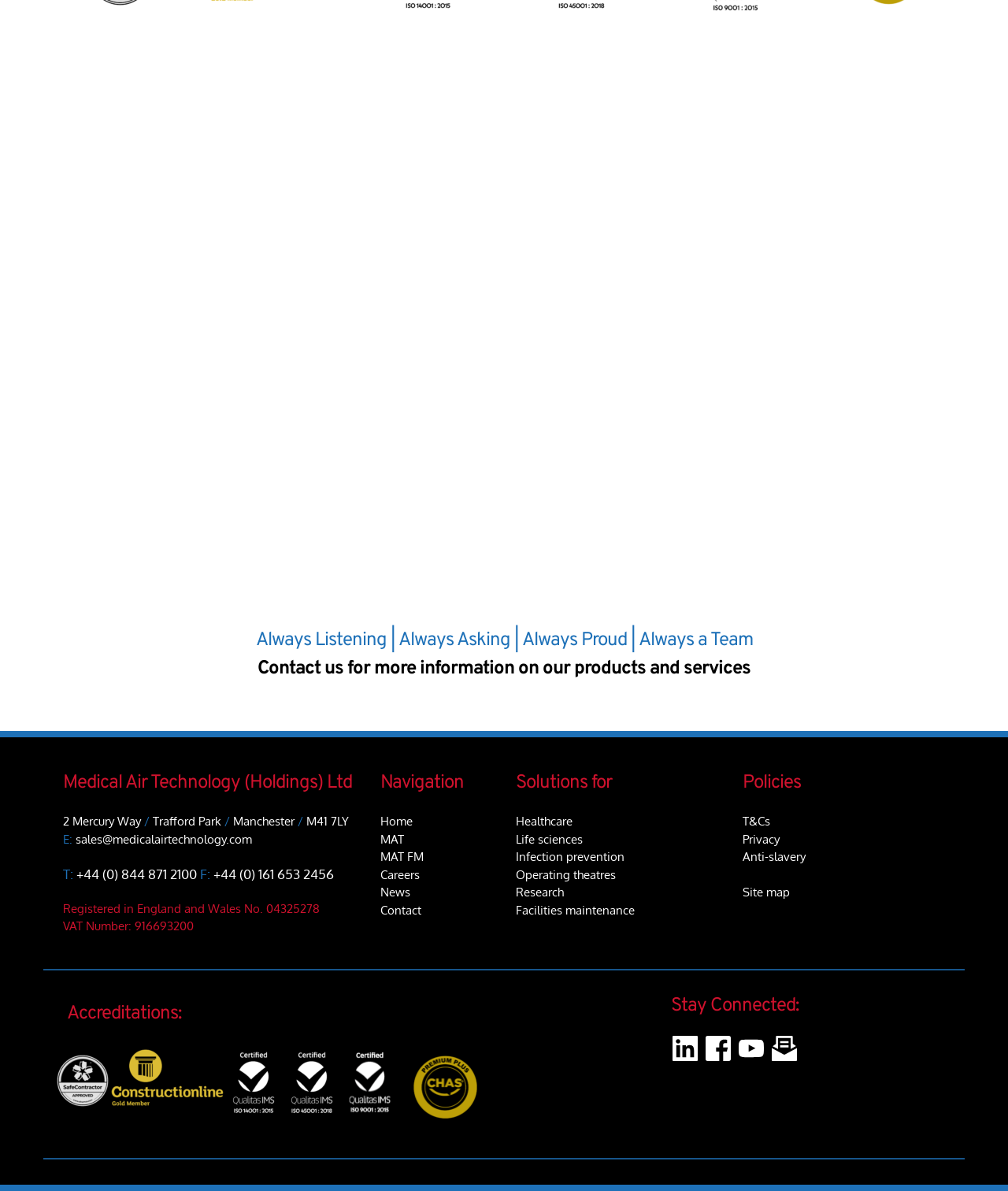What is the company's environmental standard?
Please give a well-detailed answer to the question.

The company has achieved the ISO 14001:2015 Environmental Standard, which means that environmental concerns are considered at all stages of design, planning, execution and delivery of MAT projects.